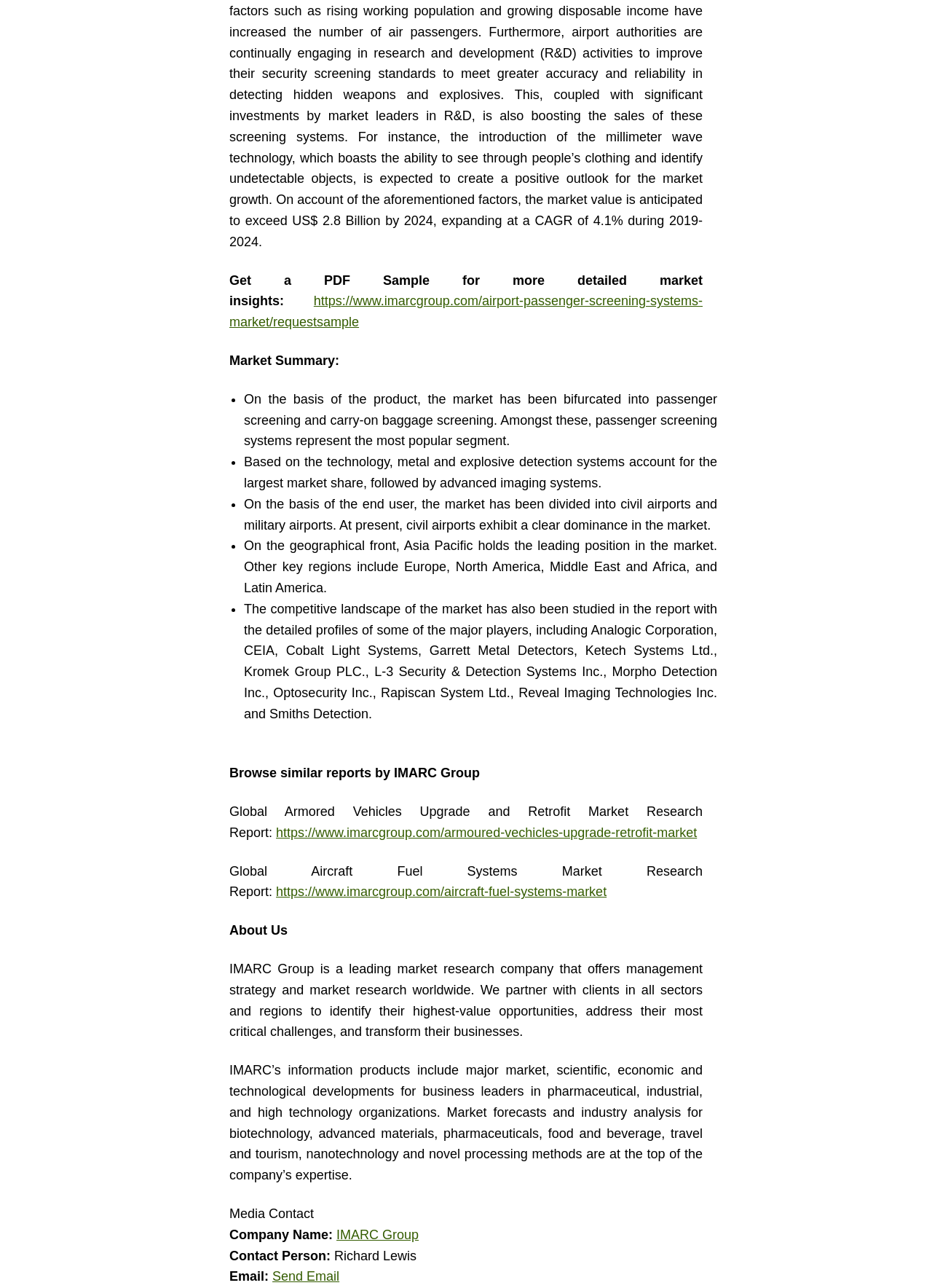Give a succinct answer to this question in a single word or phrase: 
What is the market bifurcated into?

passenger screening and carry-on baggage screening